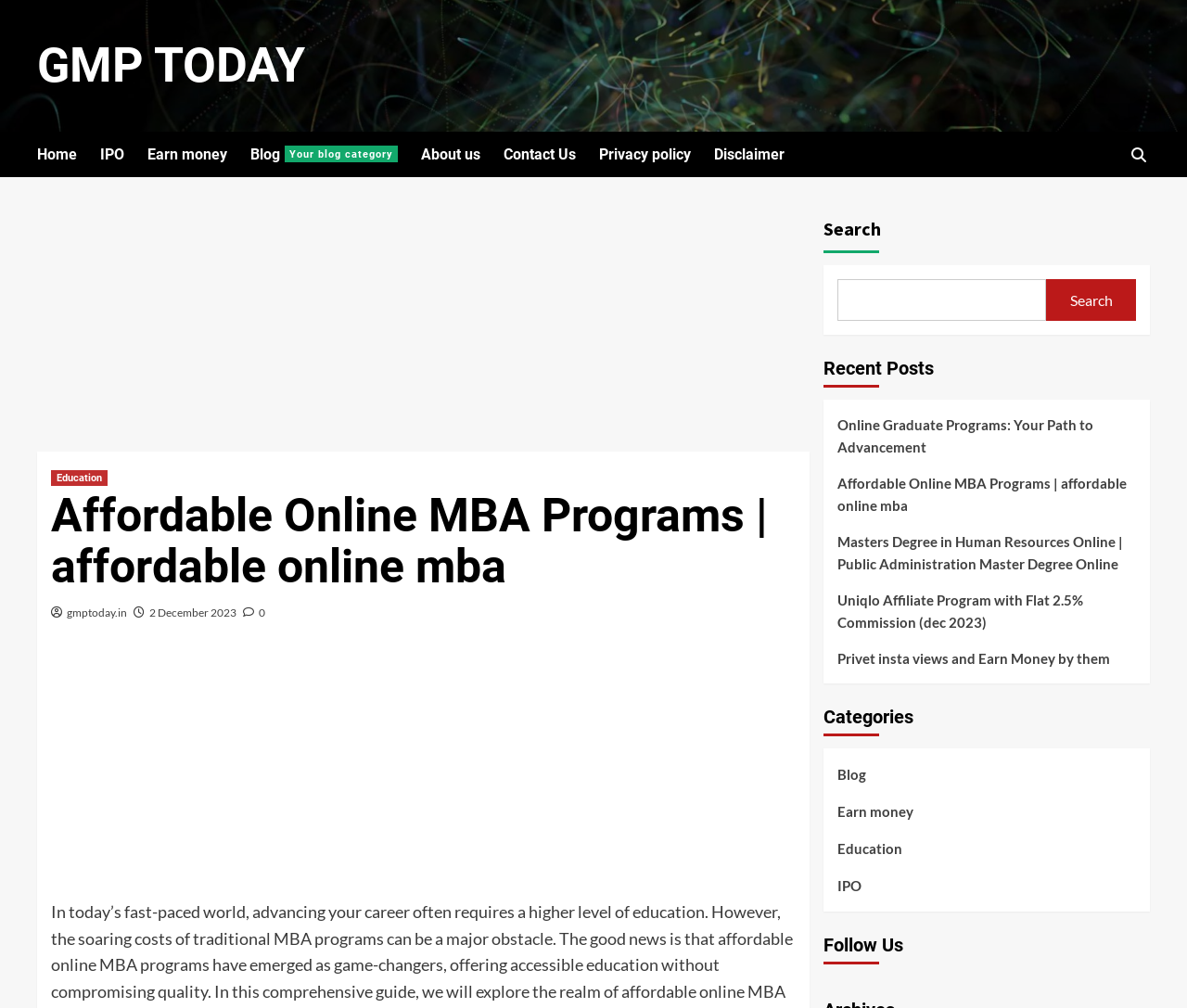From the webpage screenshot, predict the bounding box of the UI element that matches this description: "parent_node: Search name="s"".

[0.705, 0.277, 0.881, 0.318]